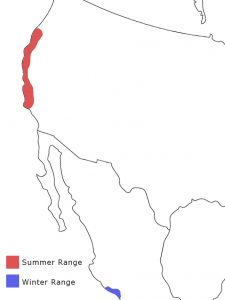Where do Allen's Hummingbirds migrate to in winter?
Please give a detailed answer to the question using the information shown in the image.

The winter range marked in blue illustrates the regions where these hummingbirds migrate, primarily along the southern California coast and into Central Mexico, showcasing their relatively short-distance movement as they adapt to seasonal changes in habitat availability.